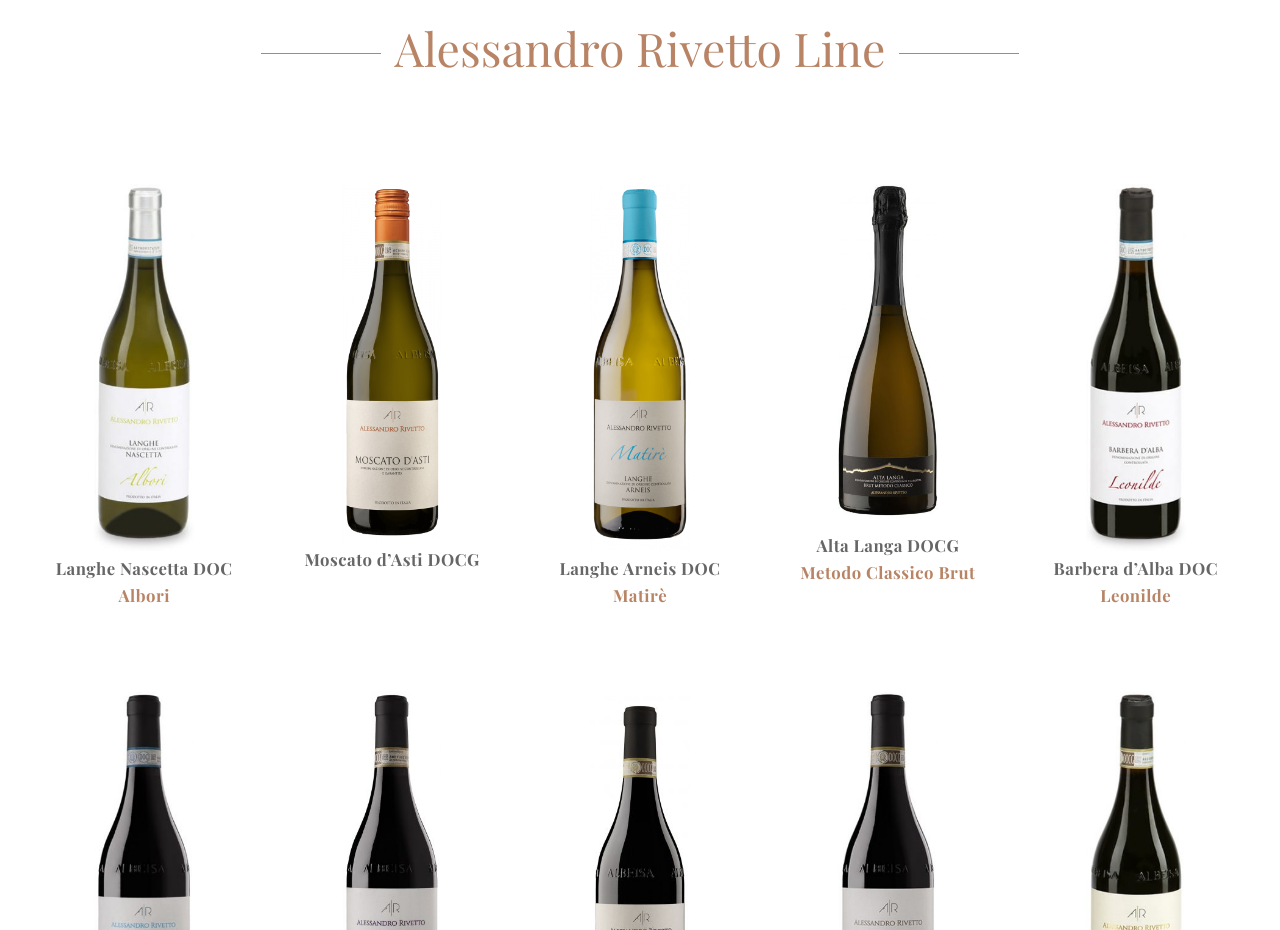Please give the bounding box coordinates of the area that should be clicked to fulfill the following instruction: "View Moscato d’Asti DOCG". The coordinates should be in the format of four float numbers from 0 to 1, i.e., [left, top, right, bottom].

[0.238, 0.591, 0.375, 0.614]